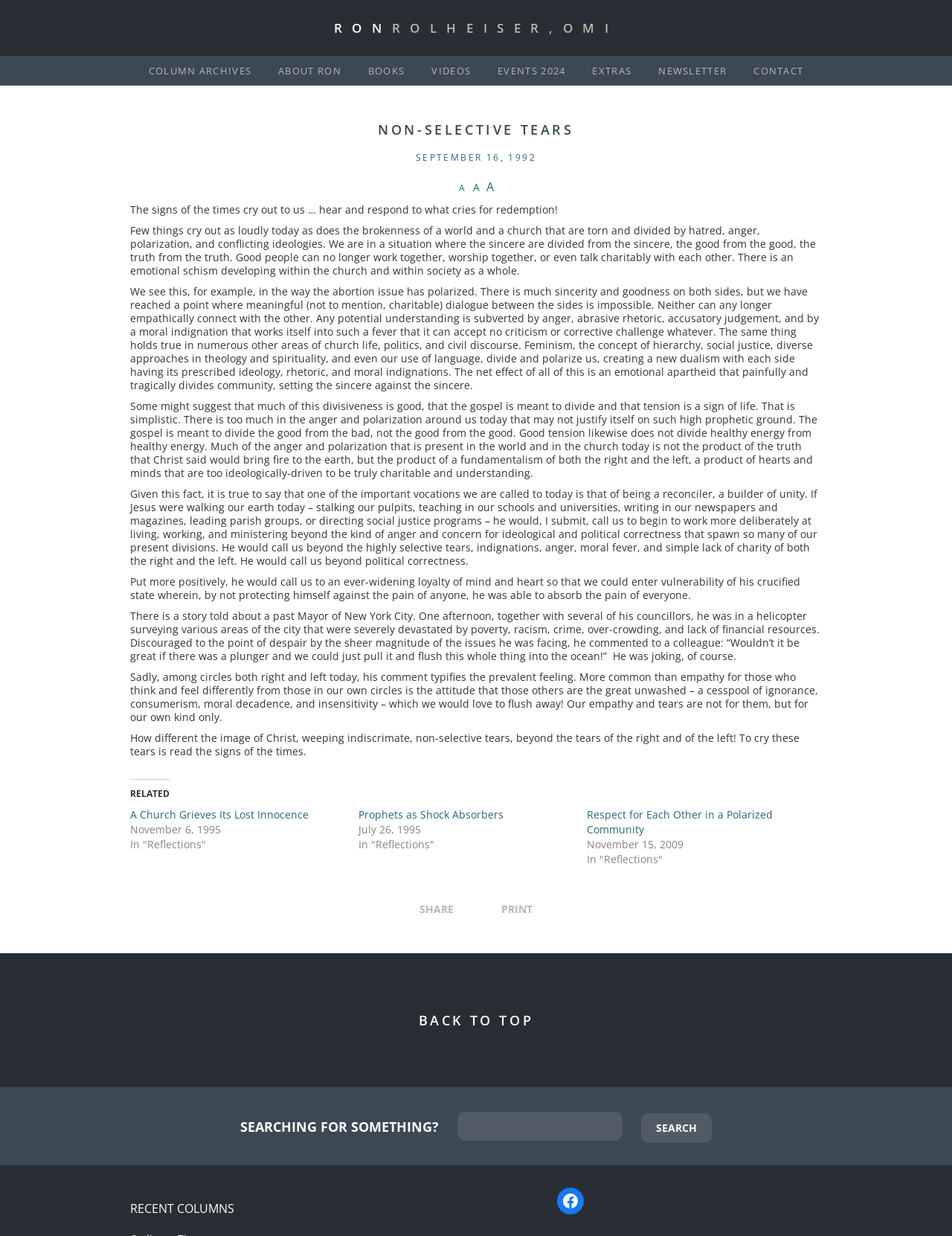What is the purpose of the 'SEARCHING FOR SOMETHING?' section?
Answer the question with detailed information derived from the image.

The 'SEARCHING FOR SOMETHING?' section appears to be a search bar, with a textbox and a 'Search' button. This suggests that the purpose of this section is to allow users to search for articles or content on the website.